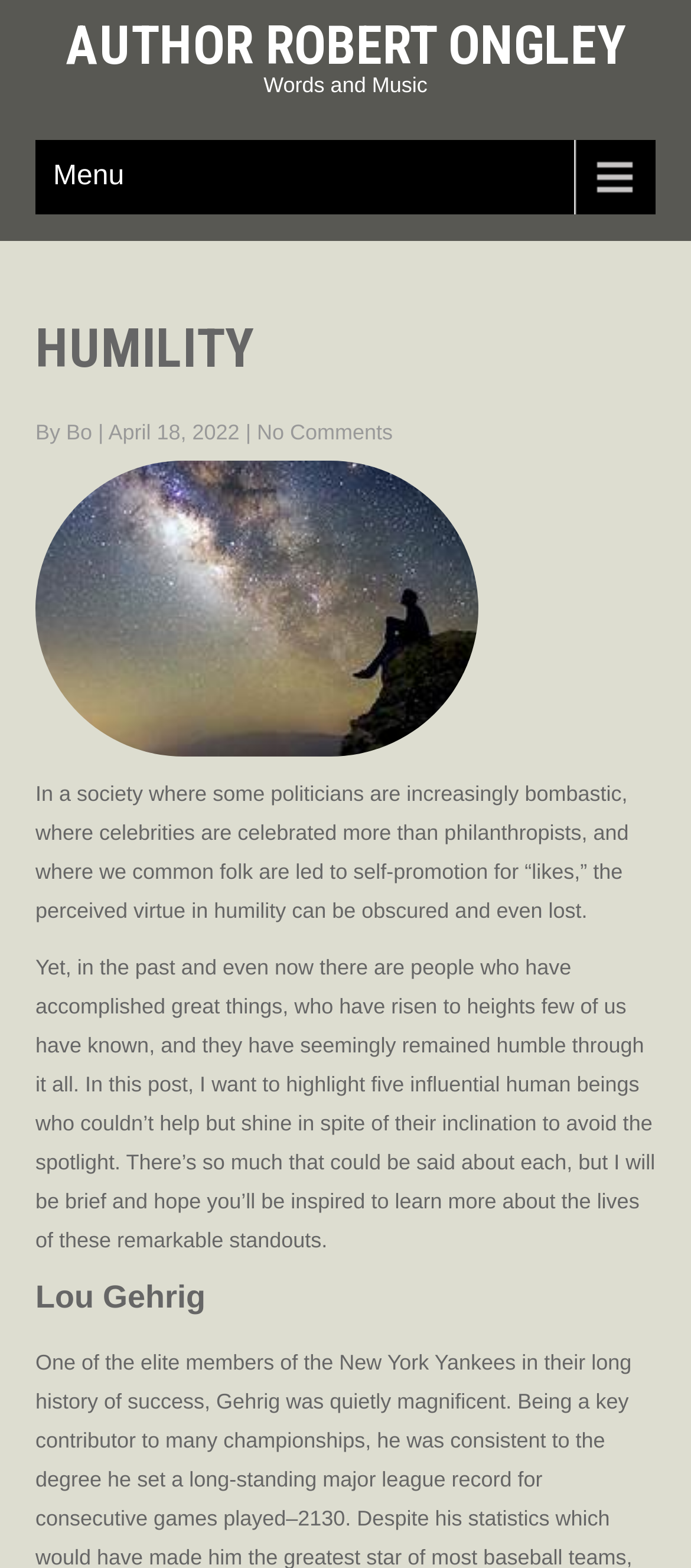What is the theme of the post?
Can you provide an in-depth and detailed response to the question?

The theme of the post can be inferred from the text content of the webpage, which discusses the importance of humility and mentions several influential human beings who have remained humble despite their achievements, indicating that the theme of the post is humility.